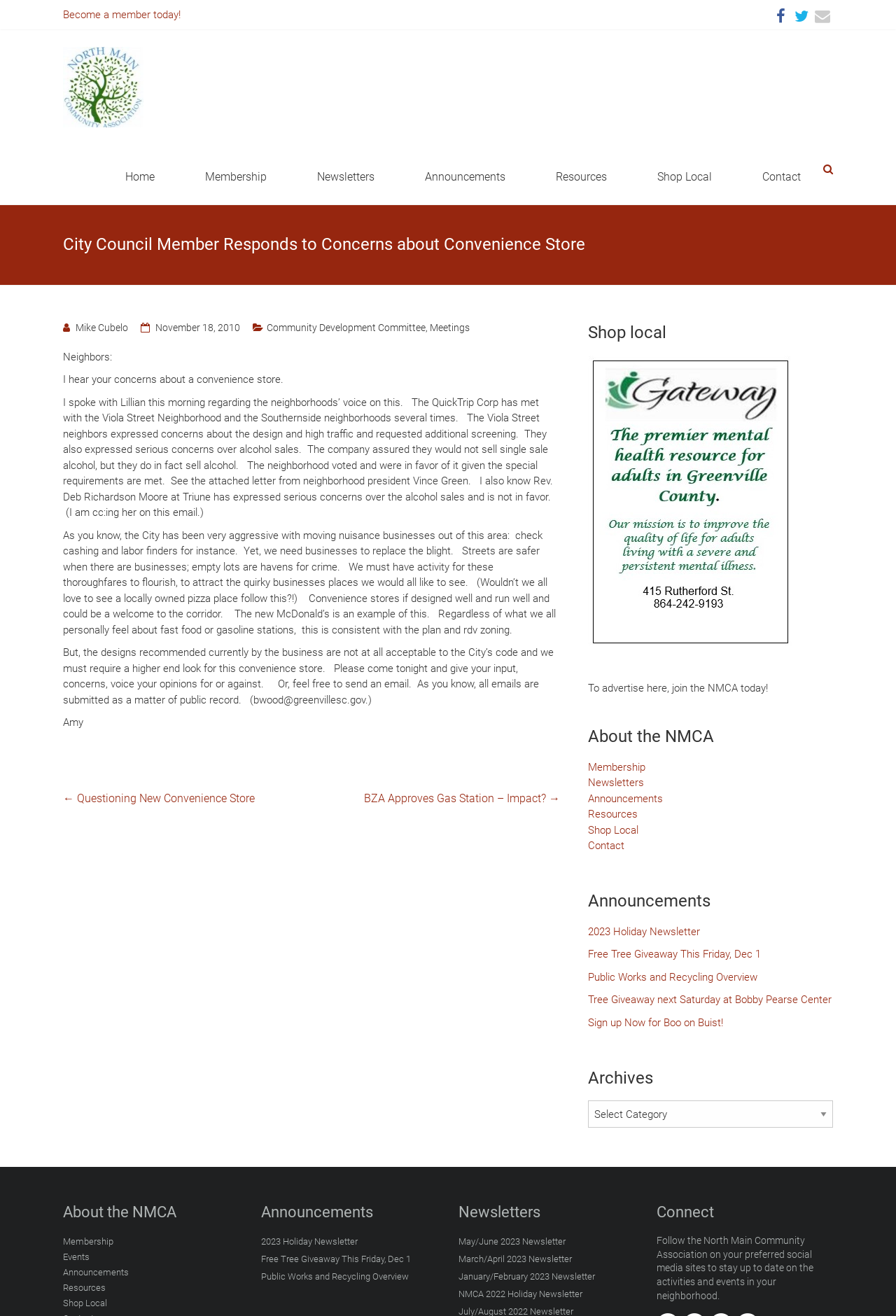For the element described, predict the bounding box coordinates as (top-left x, top-left y, bottom-right x, bottom-right y). All values should be between 0 and 1. Element description: Shop Local

[0.656, 0.626, 0.712, 0.636]